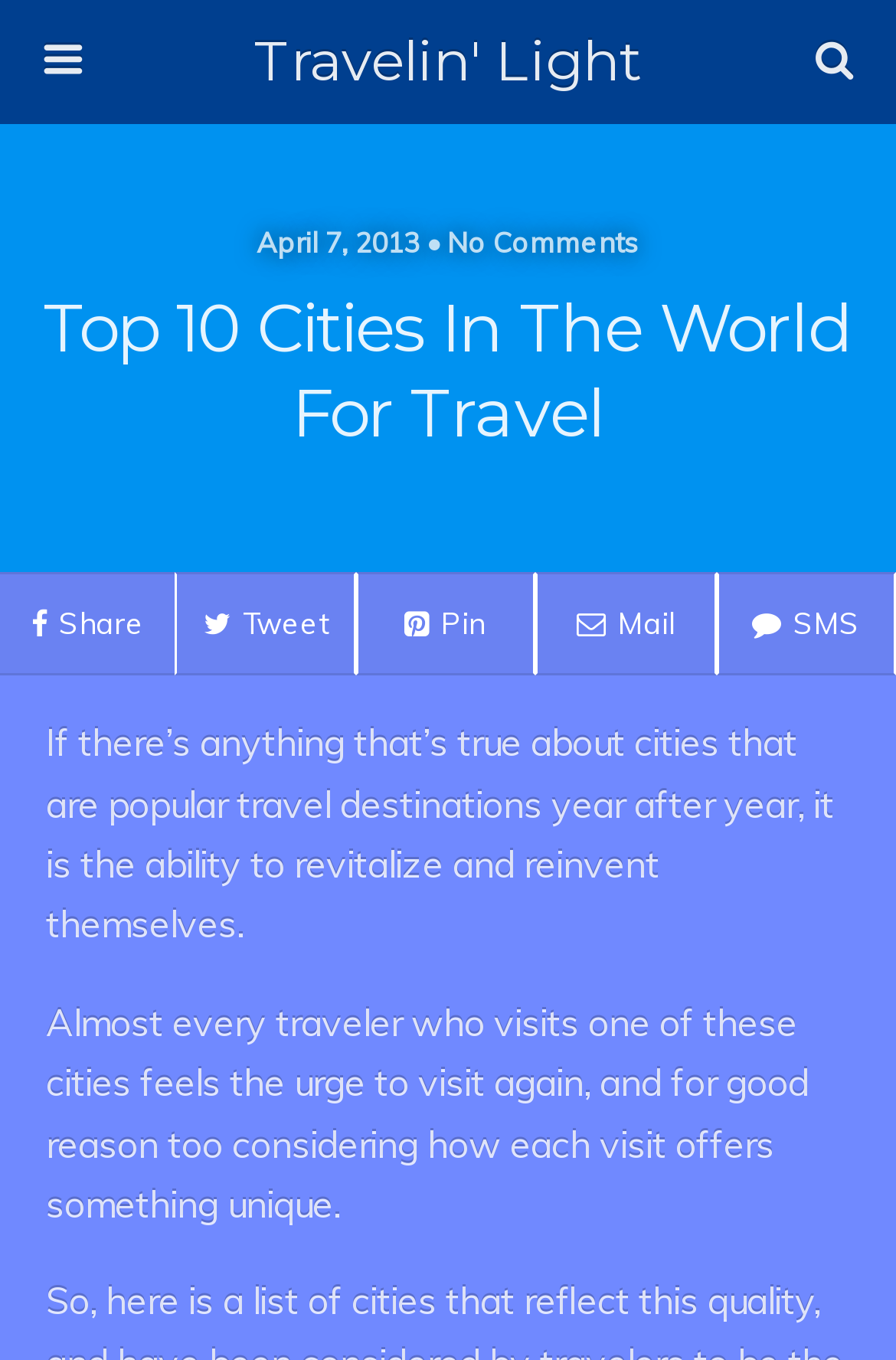How many social media sharing options are available?
Please respond to the question with a detailed and thorough explanation.

There are four social media sharing options available, including Share, Tweet, Pin, and Mail, which are represented by icons and located below the article title.